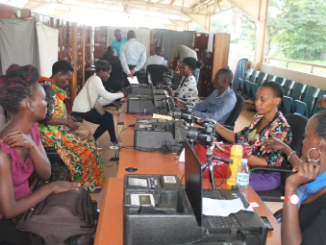Generate an elaborate description of what you see in the image.

The image depicts a busy session of mass enrollment and renewal for national IDs held at the parish level in Uganda. In a spacious, well-lit environment, several individuals are engaged at computers arranged along a long table. On one side, a group of women, dressed in colorful attire, appears to be in discussion, while others are actively participating in the enrollment process. The scene captures a blend of community engagement and administrative activity, showcasing the efforts to streamline identity documentation within the locality. Various technological devices, including computers and cameras, are visible, emphasizing the modern approach to managing national identification. Additional chairs in the background indicate a well-organized setup accommodating multiple participants.